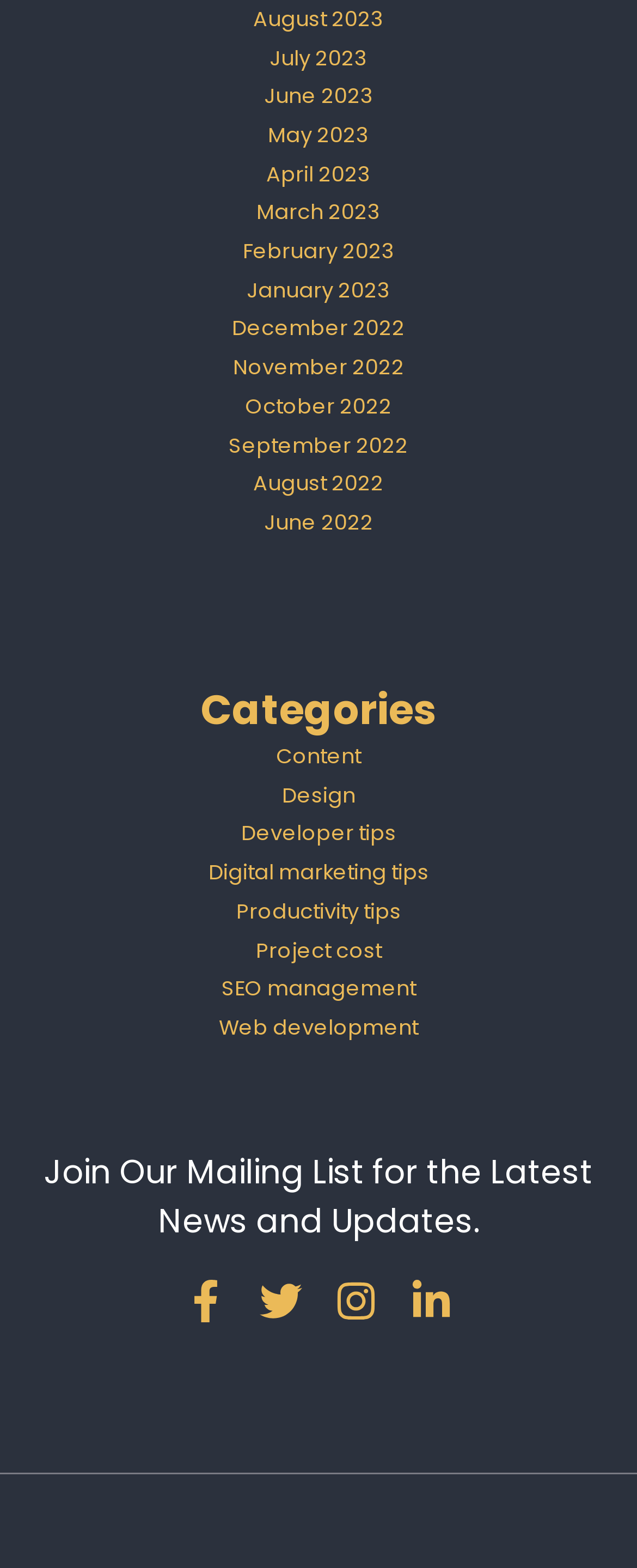What is the topic related to cost?
Respond with a short answer, either a single word or a phrase, based on the image.

Project cost